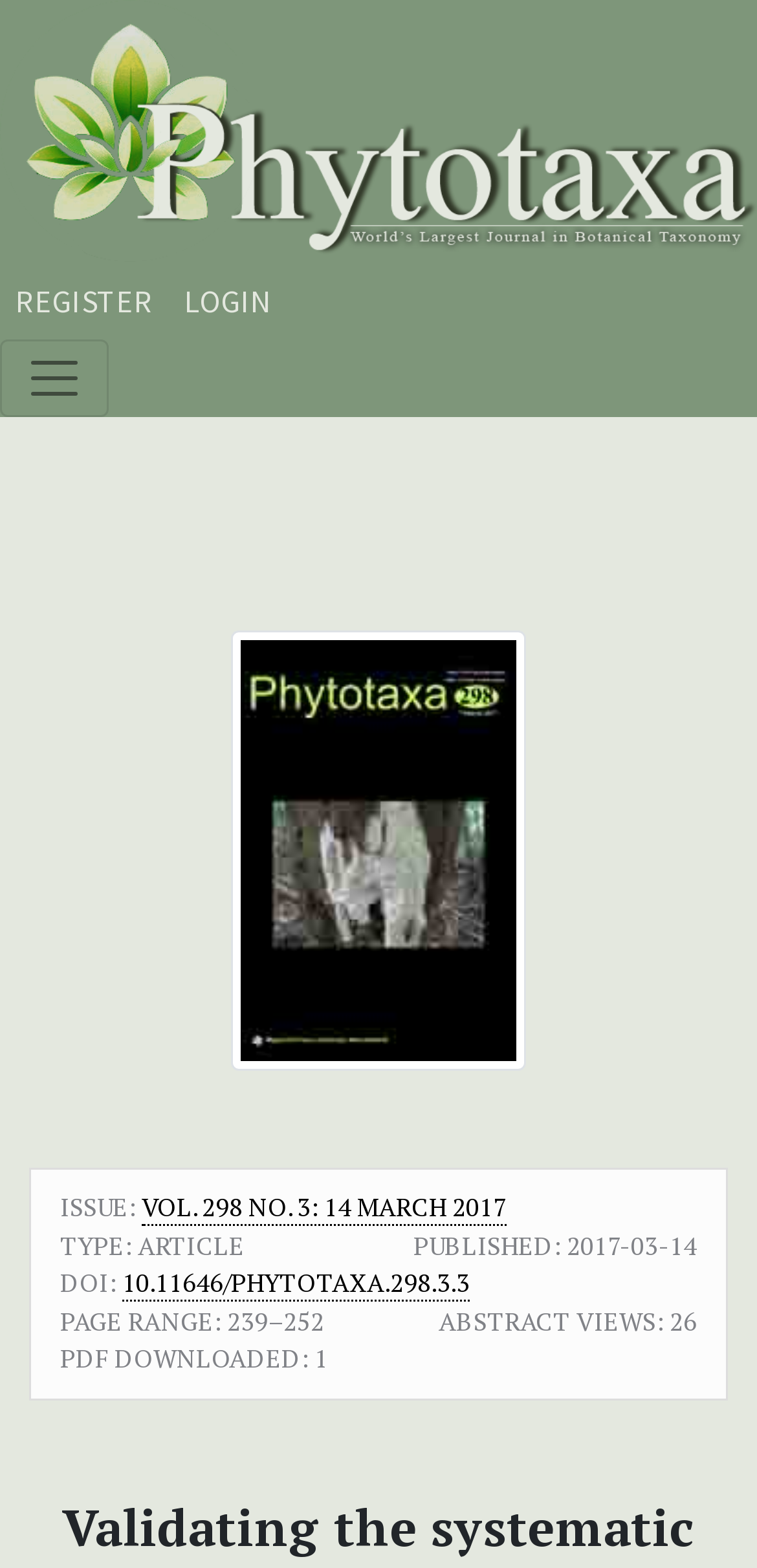Please provide a detailed answer to the question below based on the screenshot: 
What is the publication date?

I found the publication date by looking at the 'PUBLISHED:' label and the corresponding text '2017-03-14' next to it.